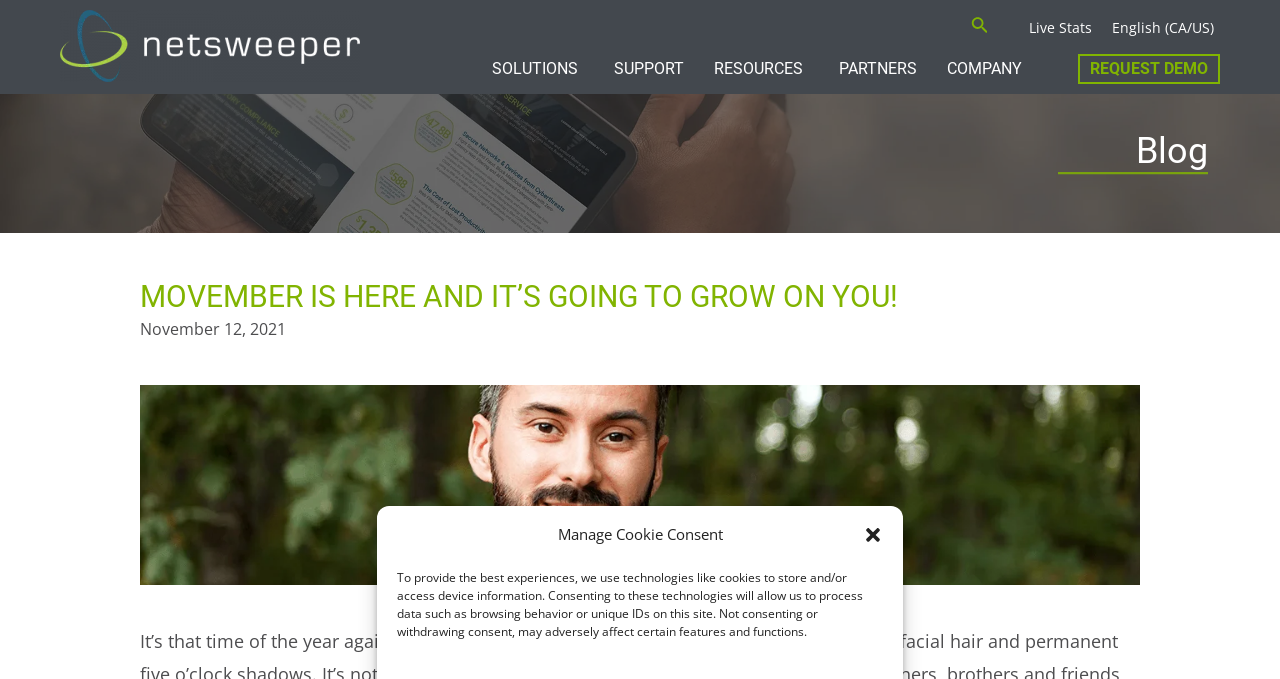Identify the bounding box of the HTML element described here: "REQUEST DEMO". Provide the coordinates as four float numbers between 0 and 1: [left, top, right, bottom].

[0.842, 0.079, 0.953, 0.123]